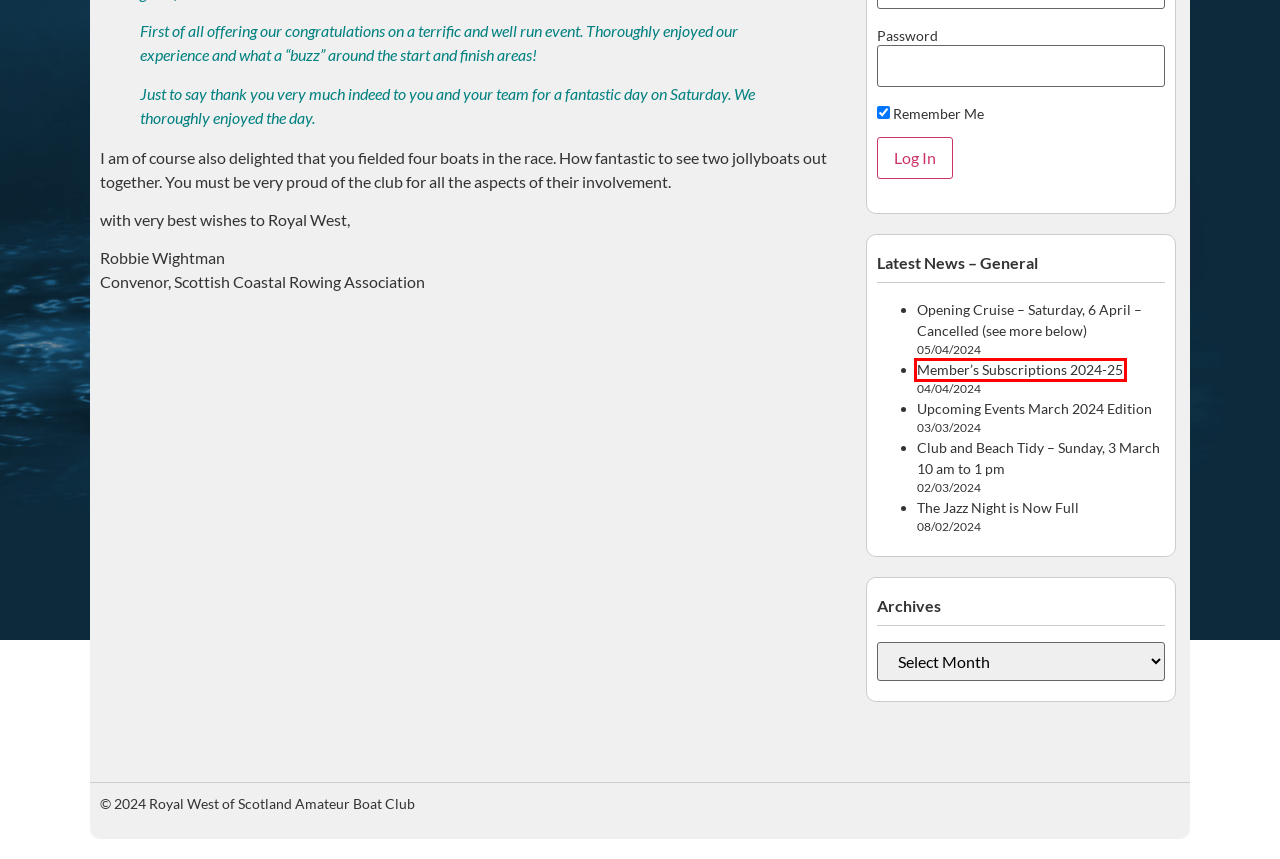Look at the screenshot of a webpage with a red bounding box and select the webpage description that best corresponds to the new page after clicking the element in the red box. Here are the options:
A. Upcoming Events March 2024 Edition - RWSABC
B. Member's Subscriptions 2024-25 - RWSABC
C. The Jazz Night is Now Full - RWSABC
D. Contact - RWSABC
E. Wind, waves, weather & tide forecast Greenock MRCC - Windfinder
F. Kayaking - RWSABC
G. Club and Beach Tidy - Sunday, 3 March 10 am to 1 pm - RWSABC
H. Opening Cruise - Saturday, 6 April - Cancelled (see more below) - RWSABC

B